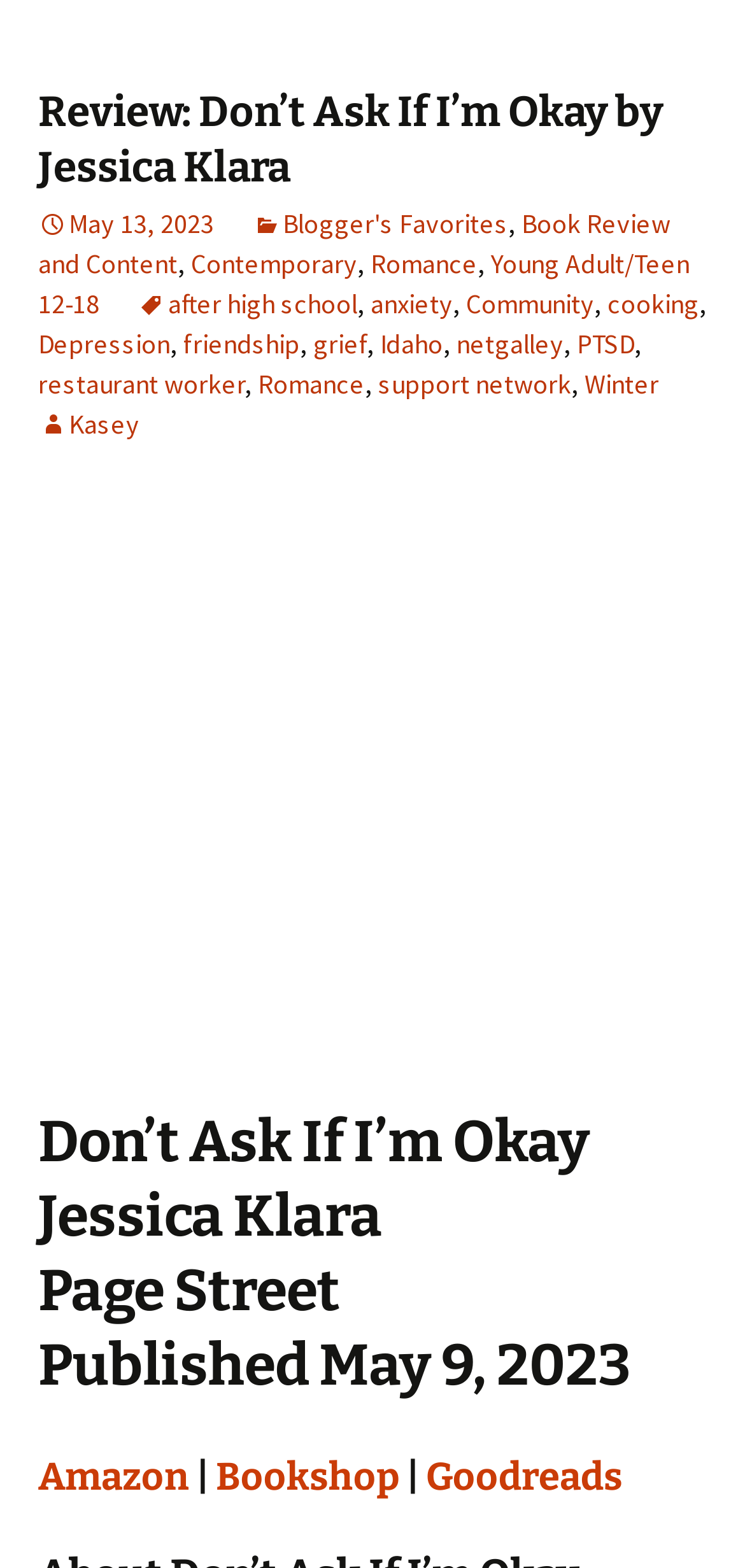Using the information in the image, give a comprehensive answer to the question: 
Where can I buy the book?

The links to buy the book can be found at the bottom of the webpage, which include 'Amazon', 'Bookshop', and 'Goodreads'.